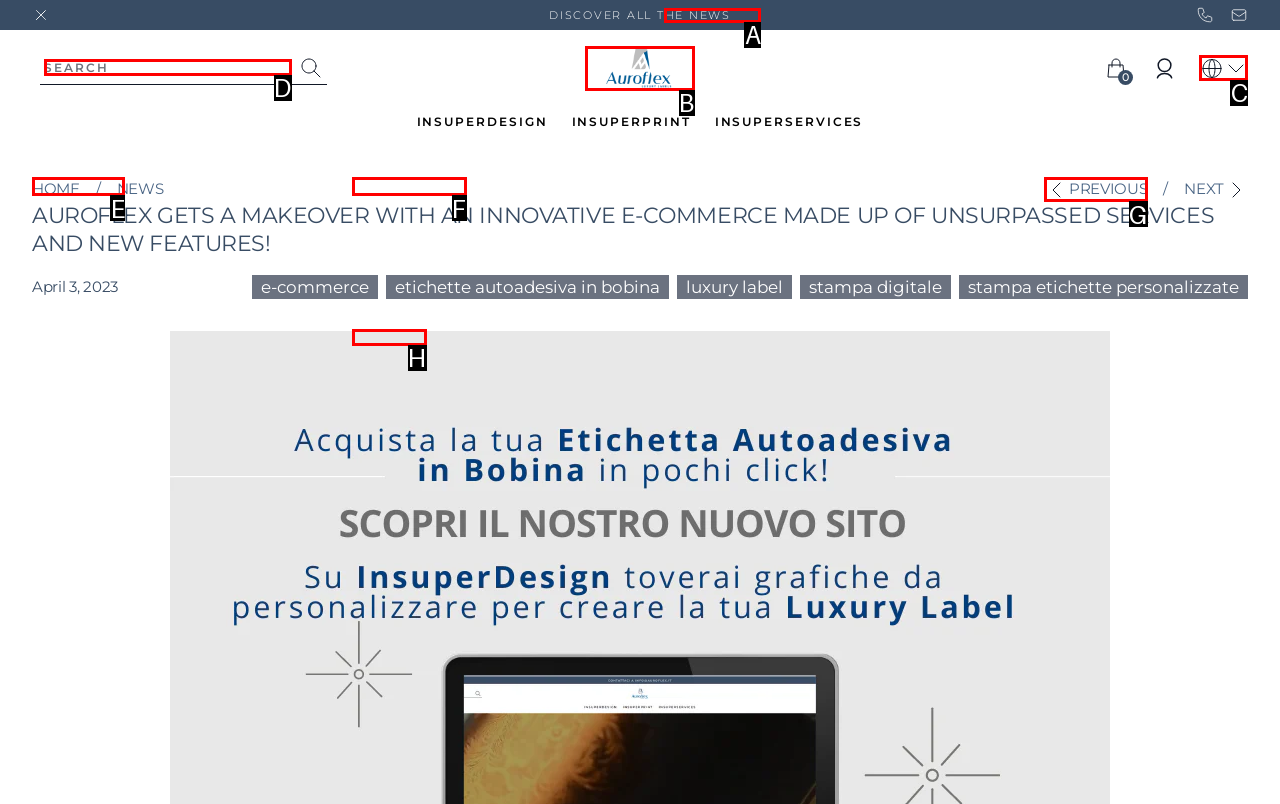From the given options, choose the HTML element that aligns with the description: title="Auroflex Shop". Respond with the letter of the selected element.

B